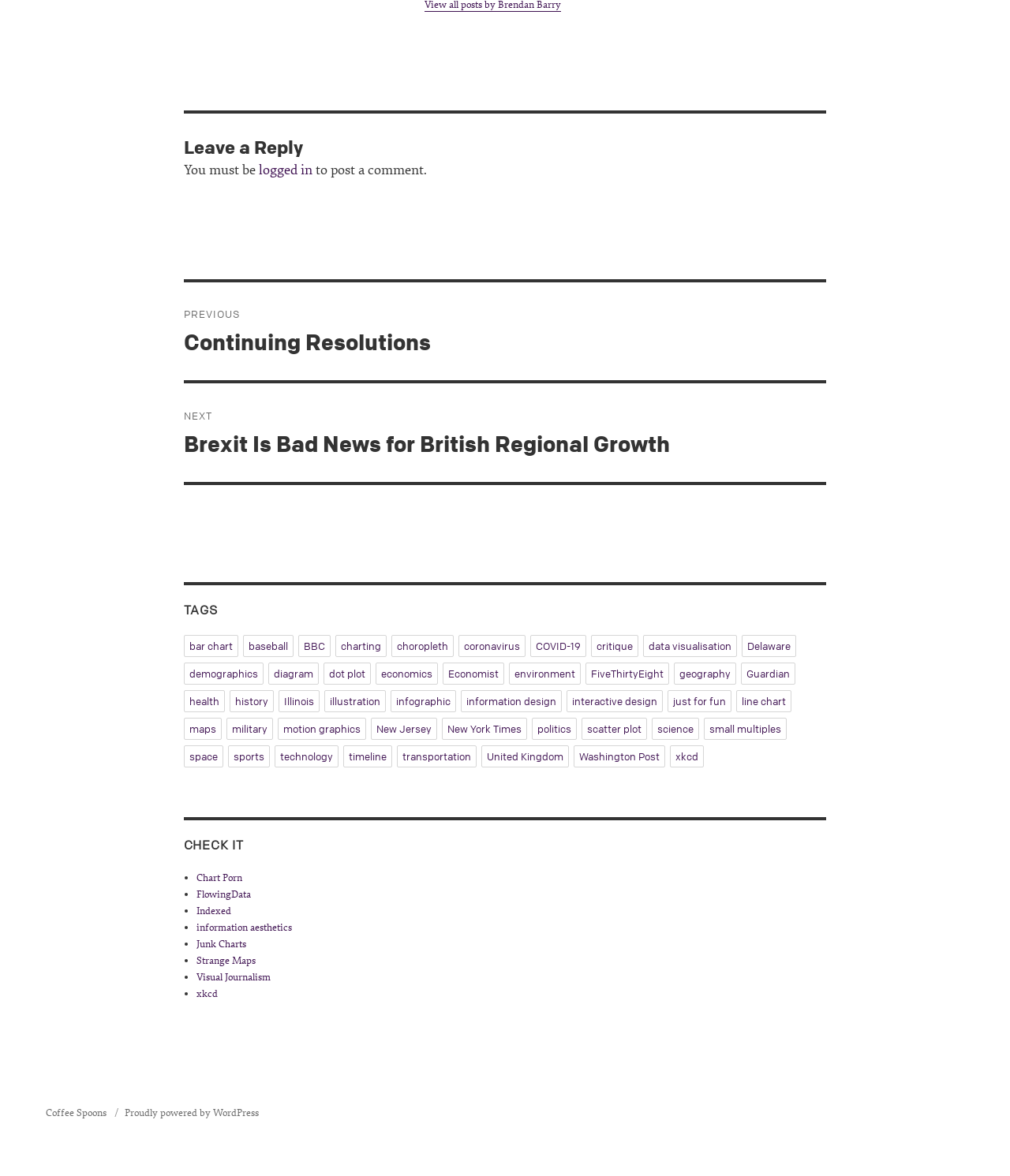What is the purpose of the 'Posts' navigation?
Look at the image and answer the question using a single word or phrase.

To navigate between posts